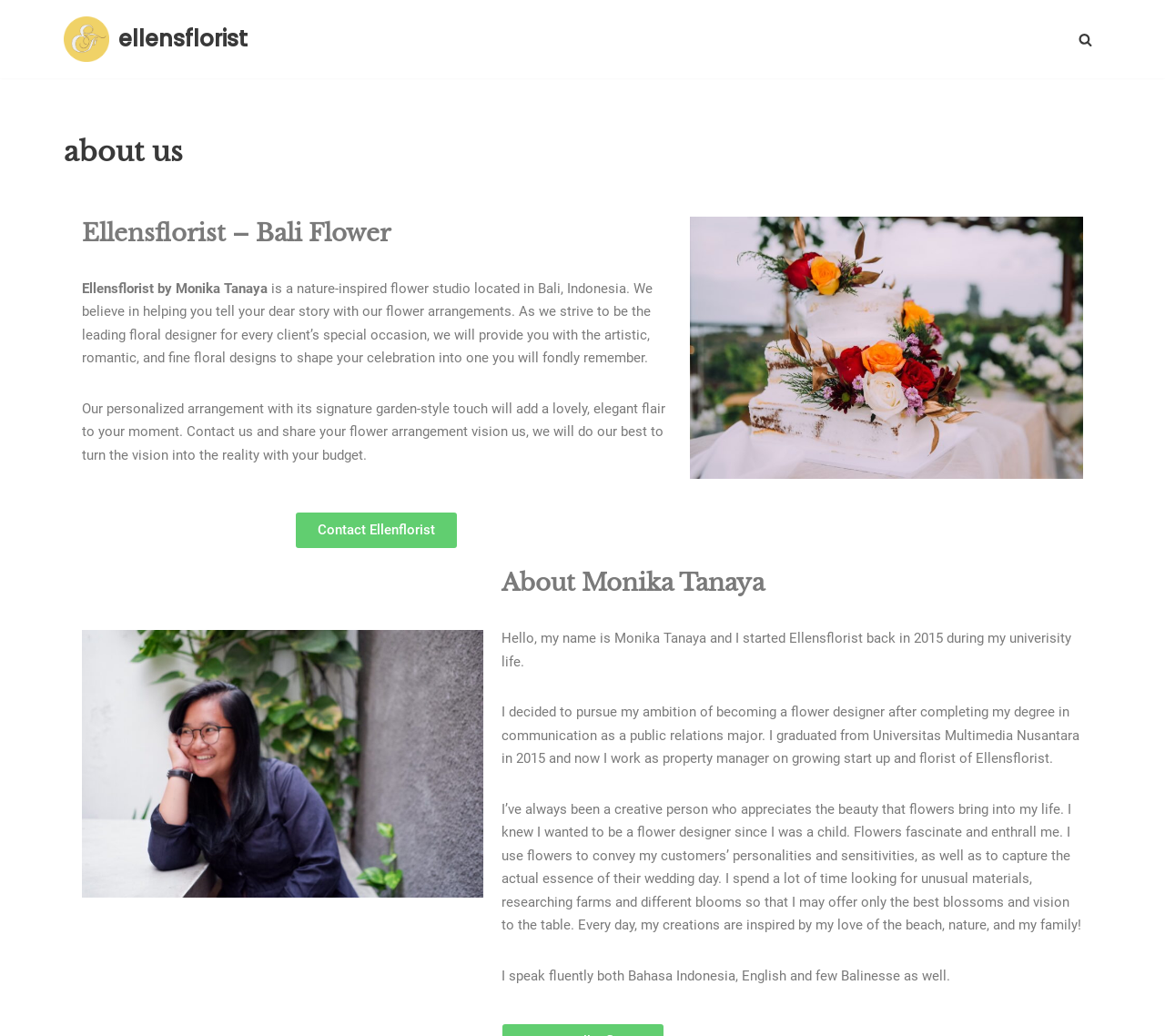Find the bounding box coordinates for the UI element whose description is: "Skip to content". The coordinates should be four float numbers between 0 and 1, in the format [left, top, right, bottom].

[0.0, 0.028, 0.023, 0.046]